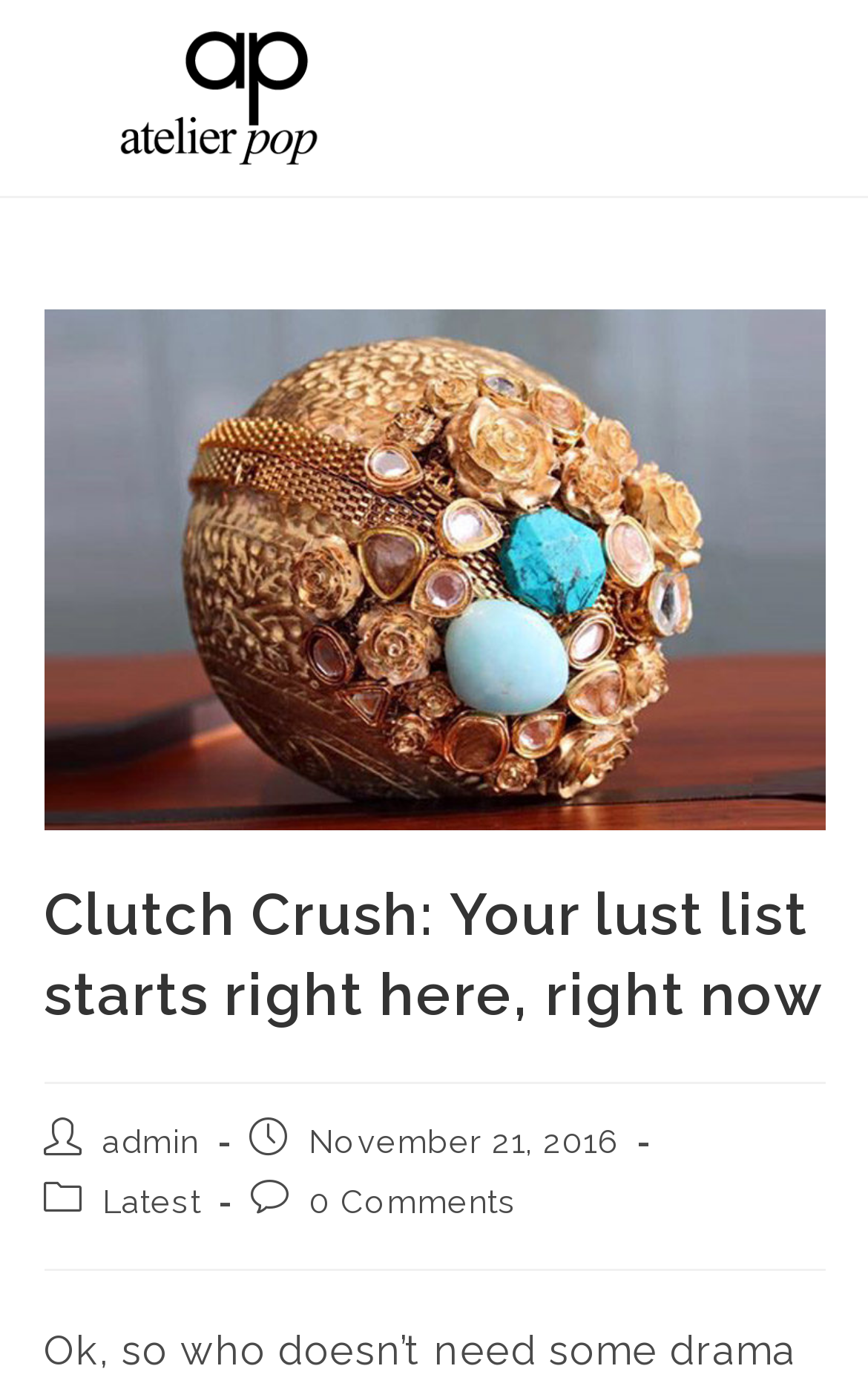Please specify the bounding box coordinates in the format (top-left x, top-left y, bottom-right x, bottom-right y), with values ranging from 0 to 1. Identify the bounding box for the UI component described as follows: alt="Atelier Pop"

[0.128, 0.051, 0.383, 0.085]